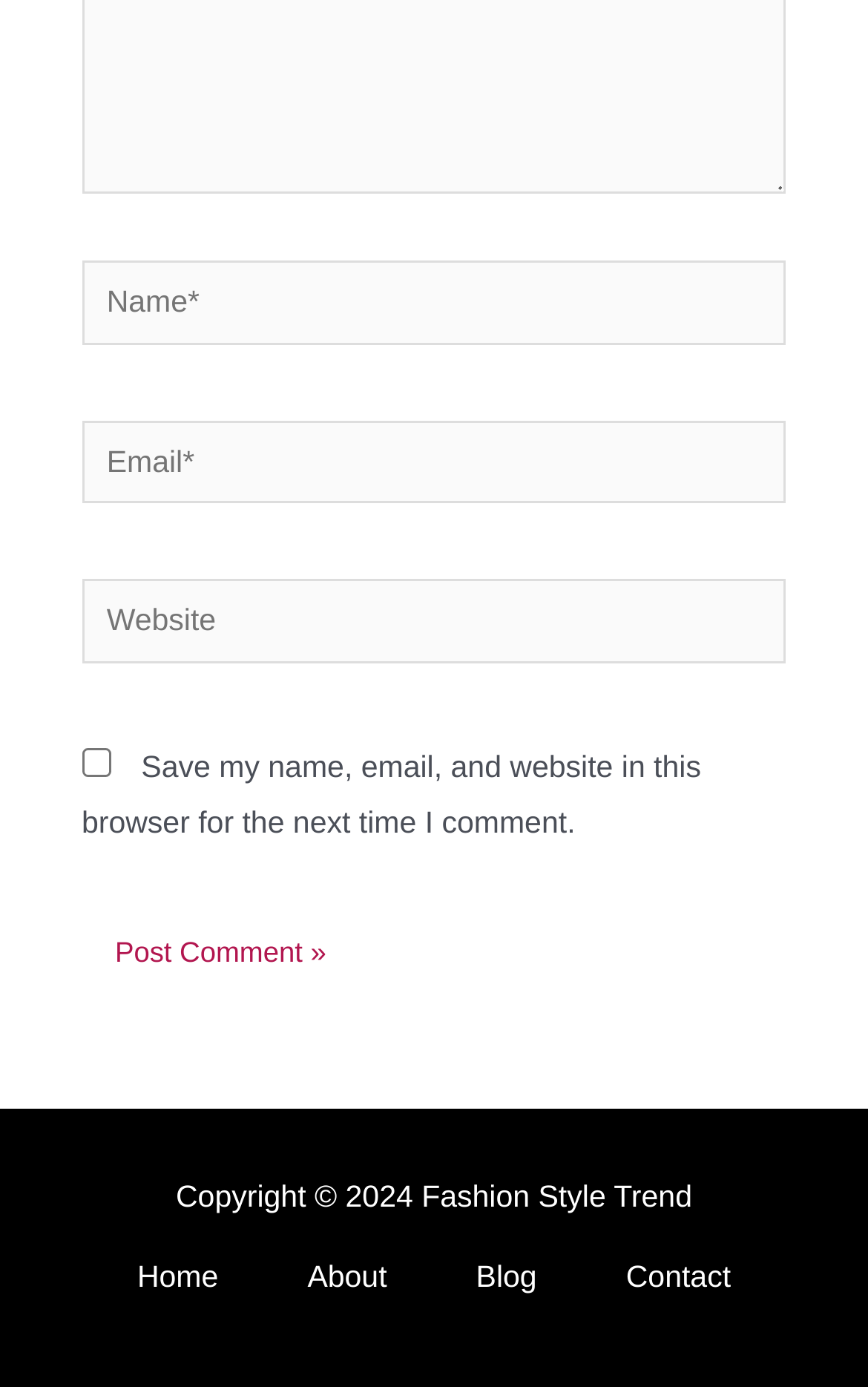Determine the coordinates of the bounding box for the clickable area needed to execute this instruction: "Post a comment".

[0.094, 0.652, 0.414, 0.722]